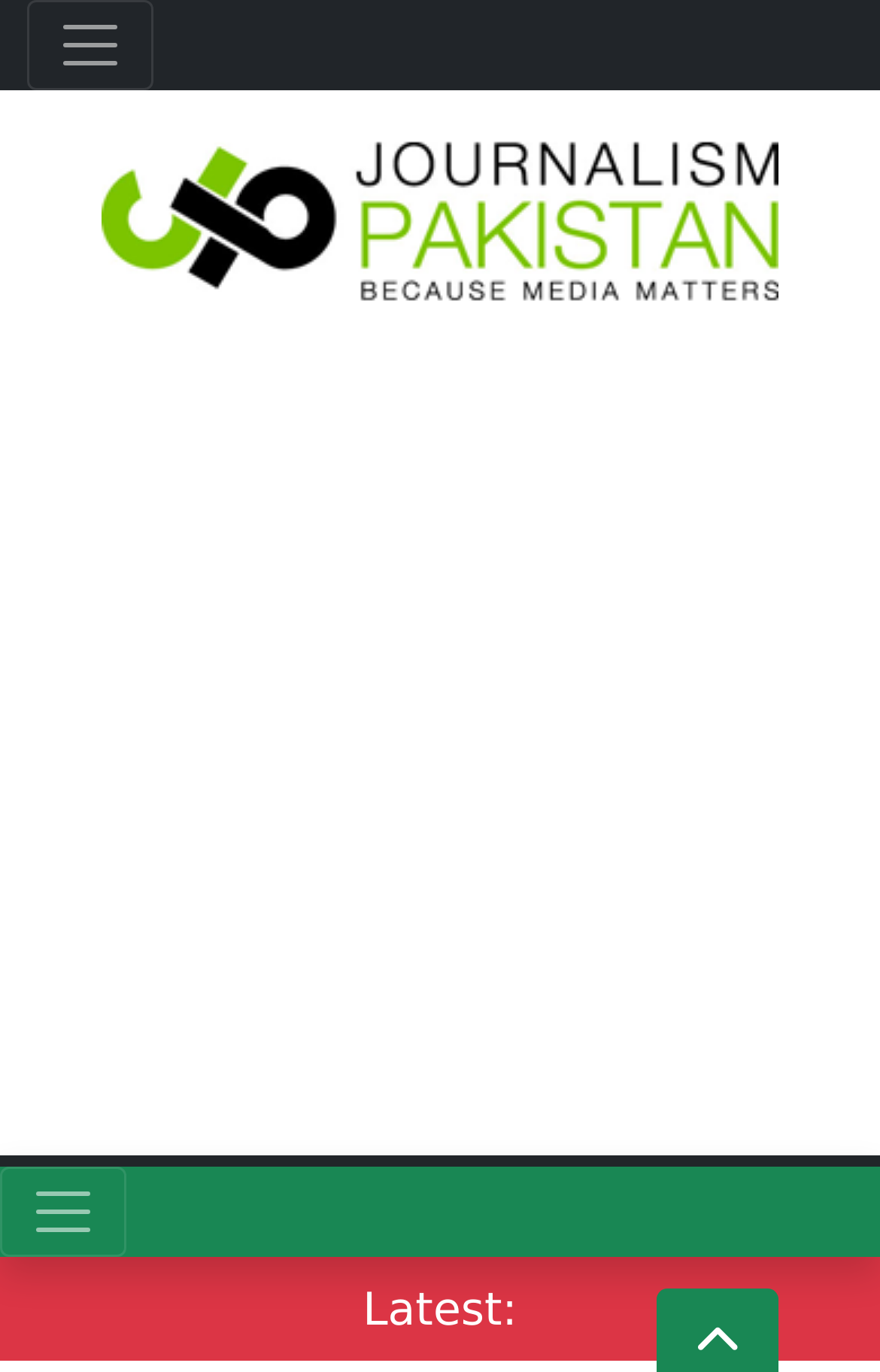How many buttons are on the webpage?
Using the visual information, reply with a single word or short phrase.

2